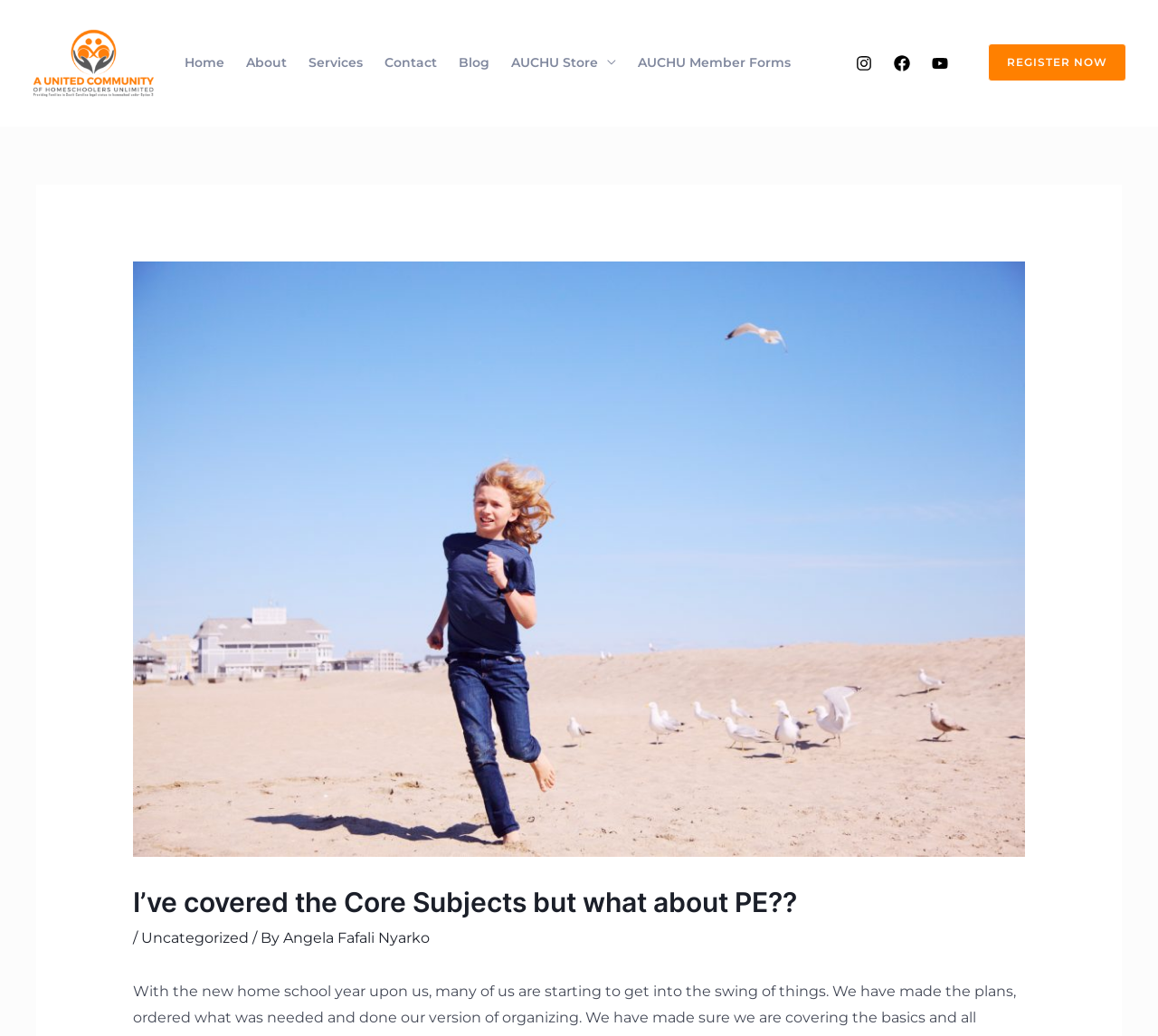Please determine the bounding box coordinates for the element that should be clicked to follow these instructions: "go to home page".

[0.15, 0.03, 0.203, 0.091]